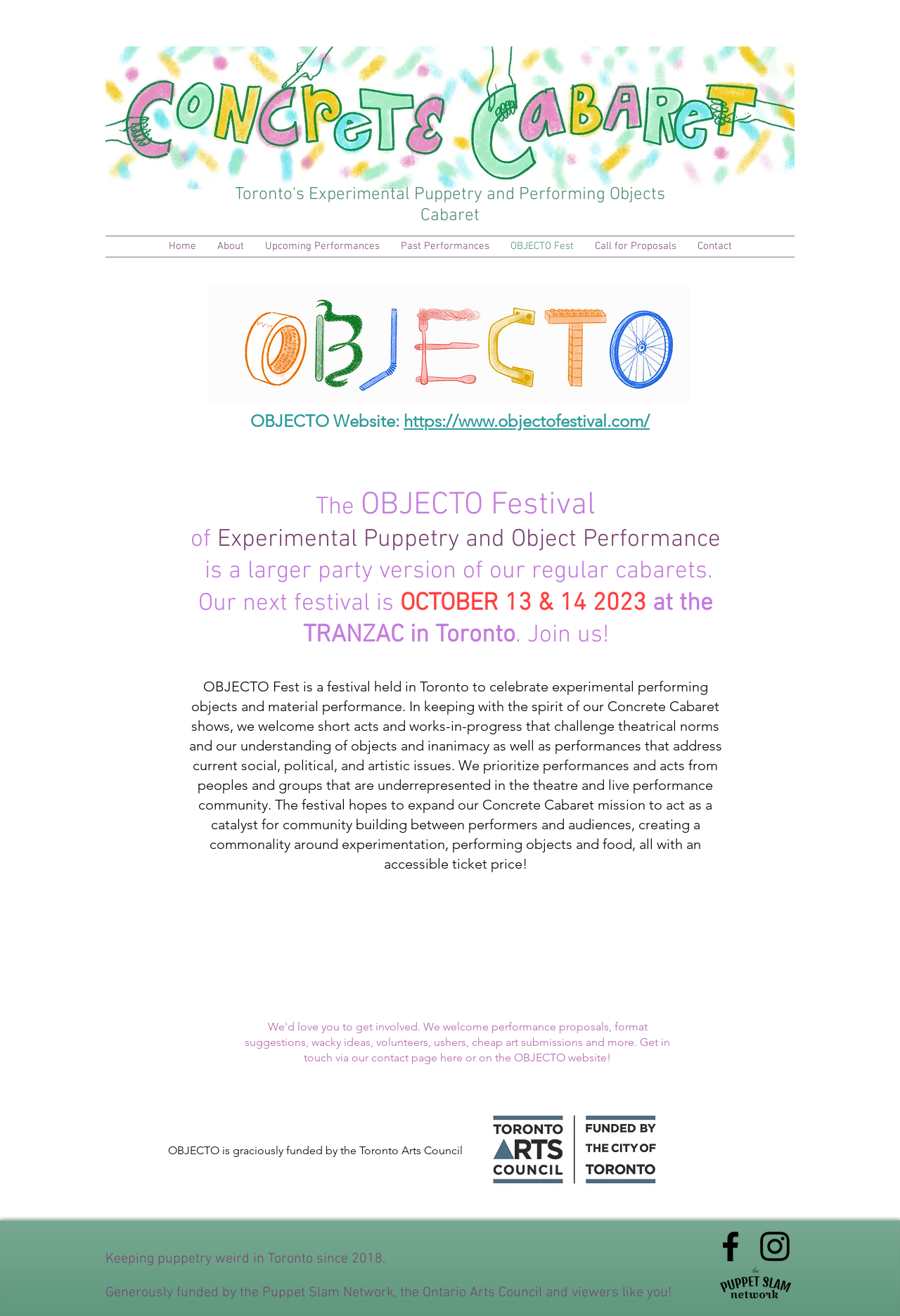Who funds OBJECTO?
Provide a detailed and well-explained answer to the question.

I found the answer by reading the text on the webpage, which mentions 'OBJECTO is graciously funded by the Toronto Arts Council'.